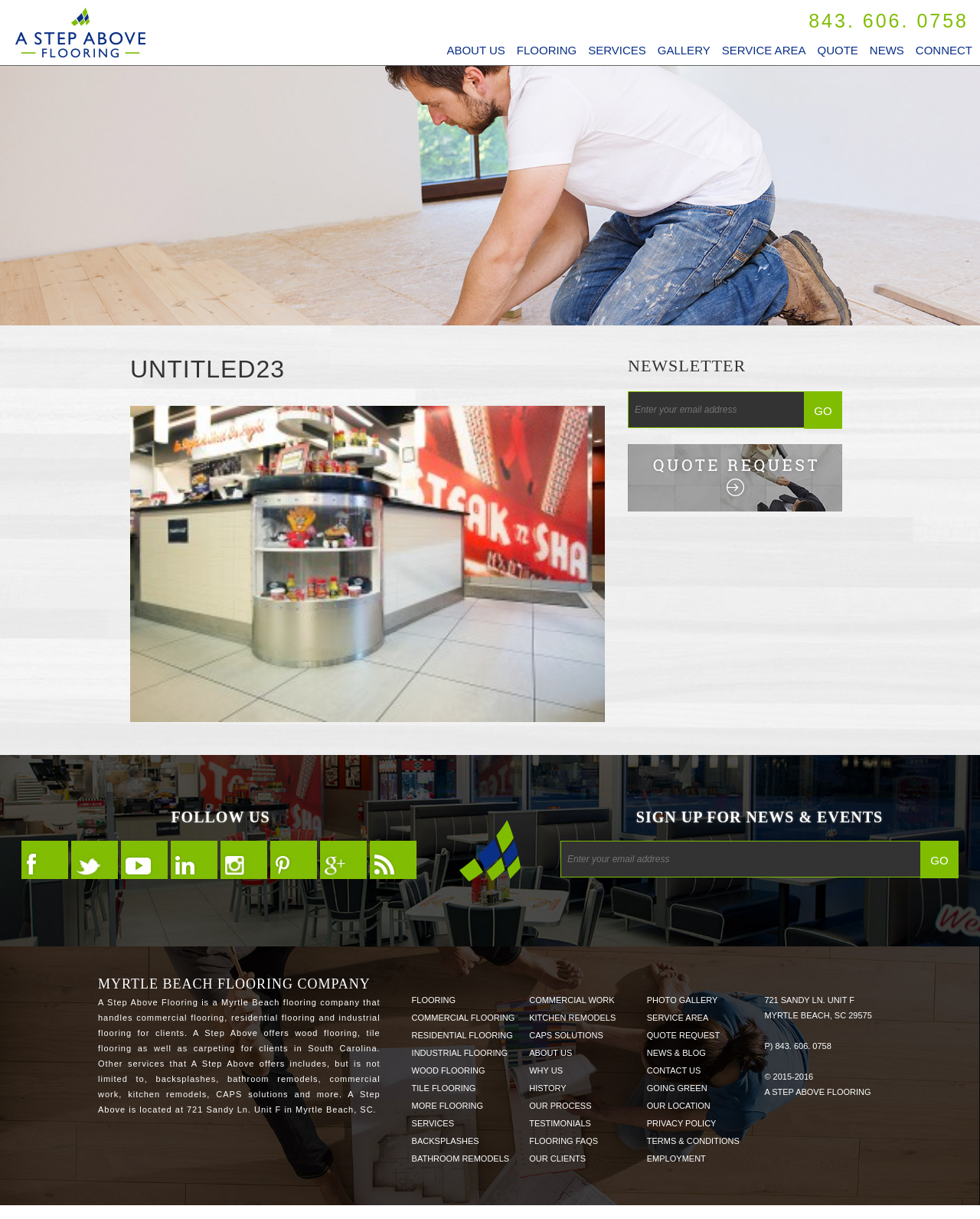What is the location of this flooring company? Using the information from the screenshot, answer with a single word or phrase.

721 Sandy Ln. Unit F Myrtle Beach, SC 29575